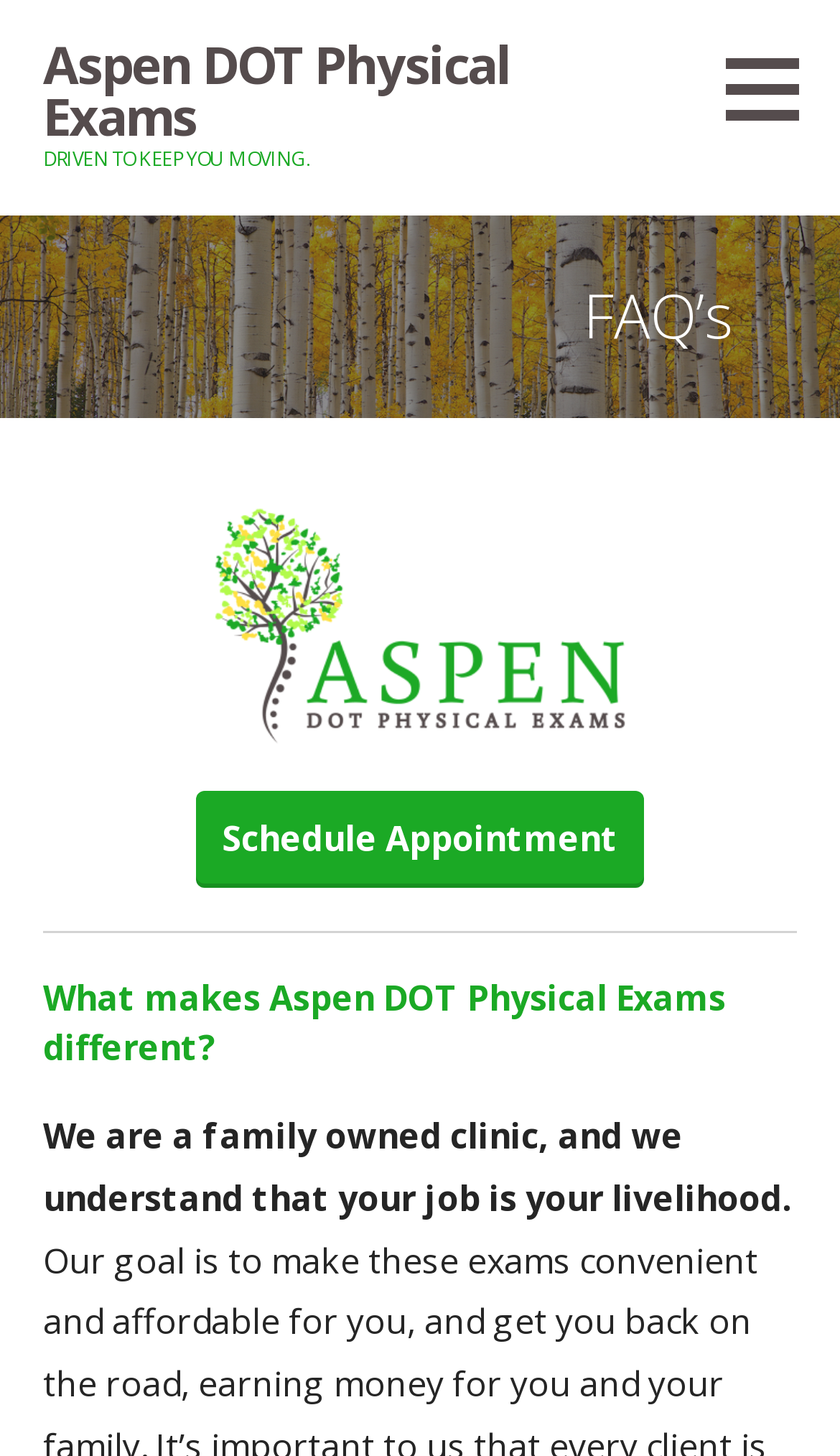Give the bounding box coordinates for the element described as: "Aspen DOT Physical Exams".

[0.051, 0.019, 0.608, 0.104]